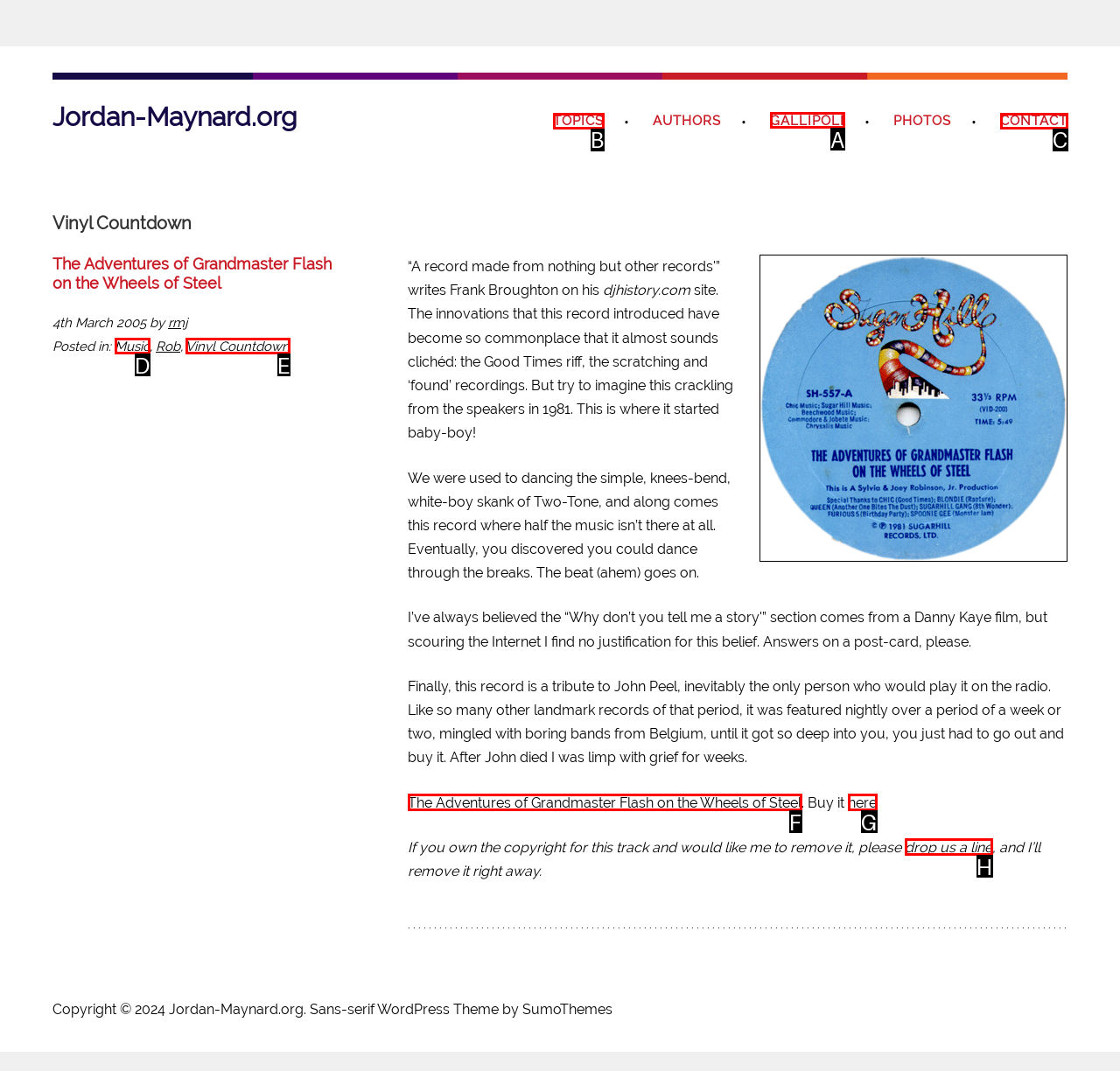Which HTML element should be clicked to complete the task: Contact us? Answer with the letter of the corresponding option.

None